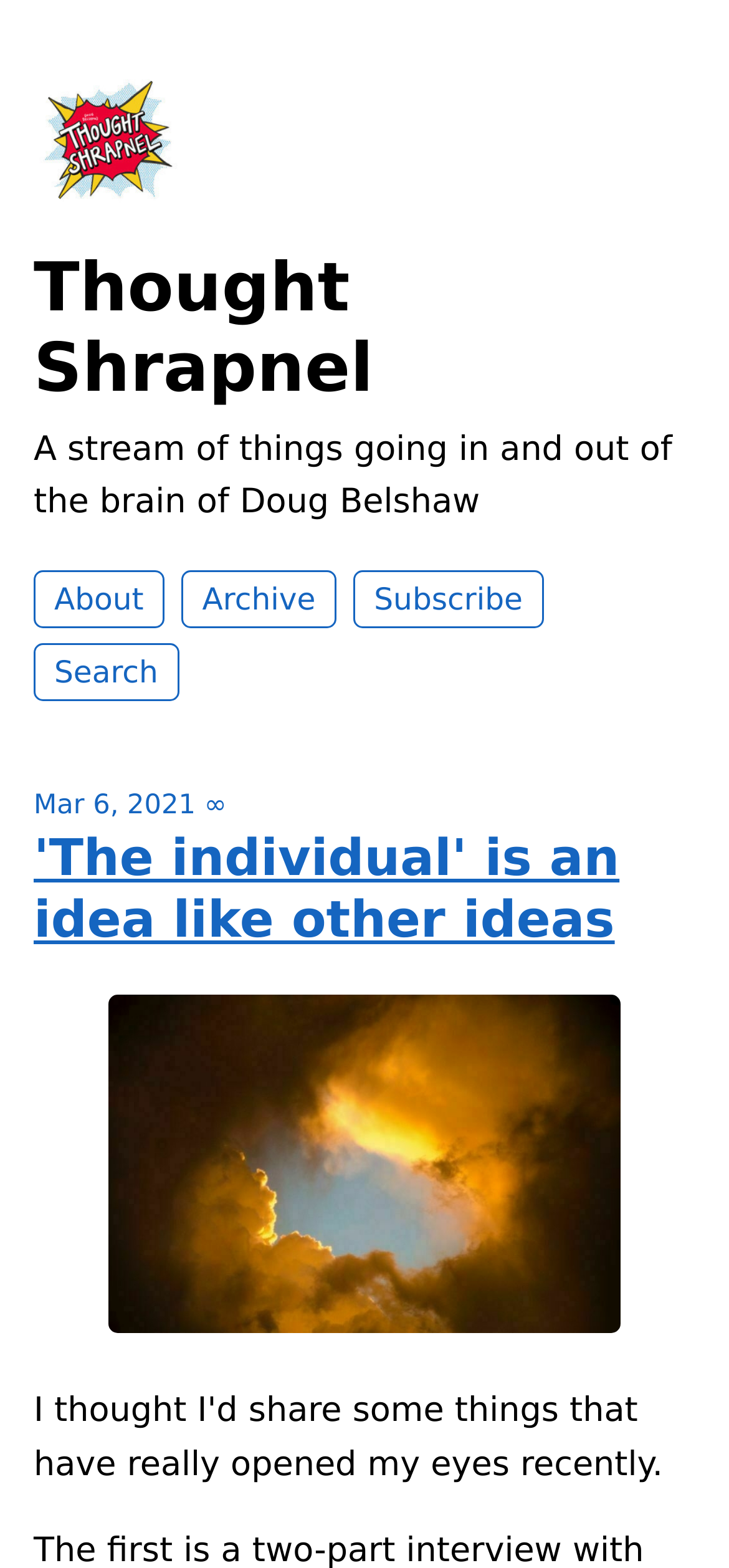Answer this question in one word or a short phrase: How many links are there in the top section?

4